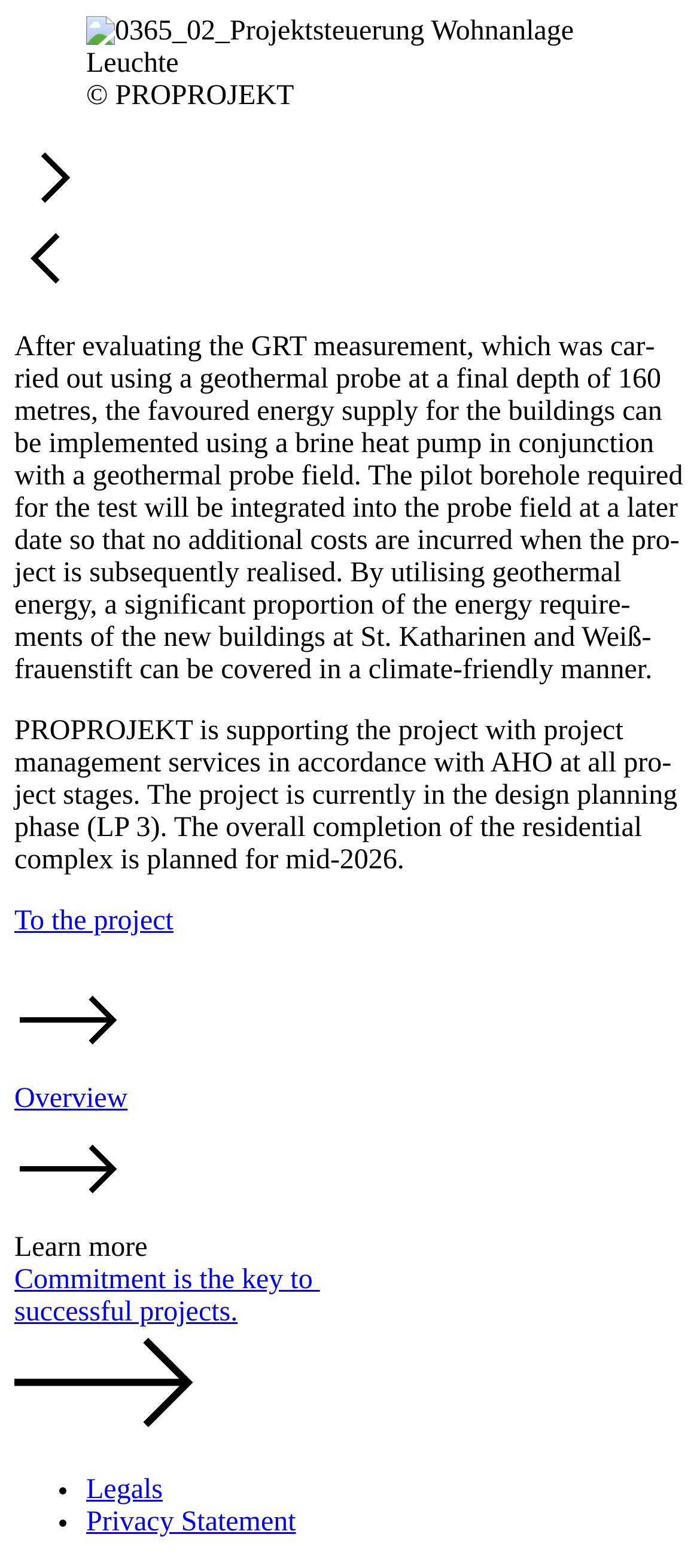Answer succinctly with a single word or phrase:
What is the energy supply method mentioned?

brine heat pump